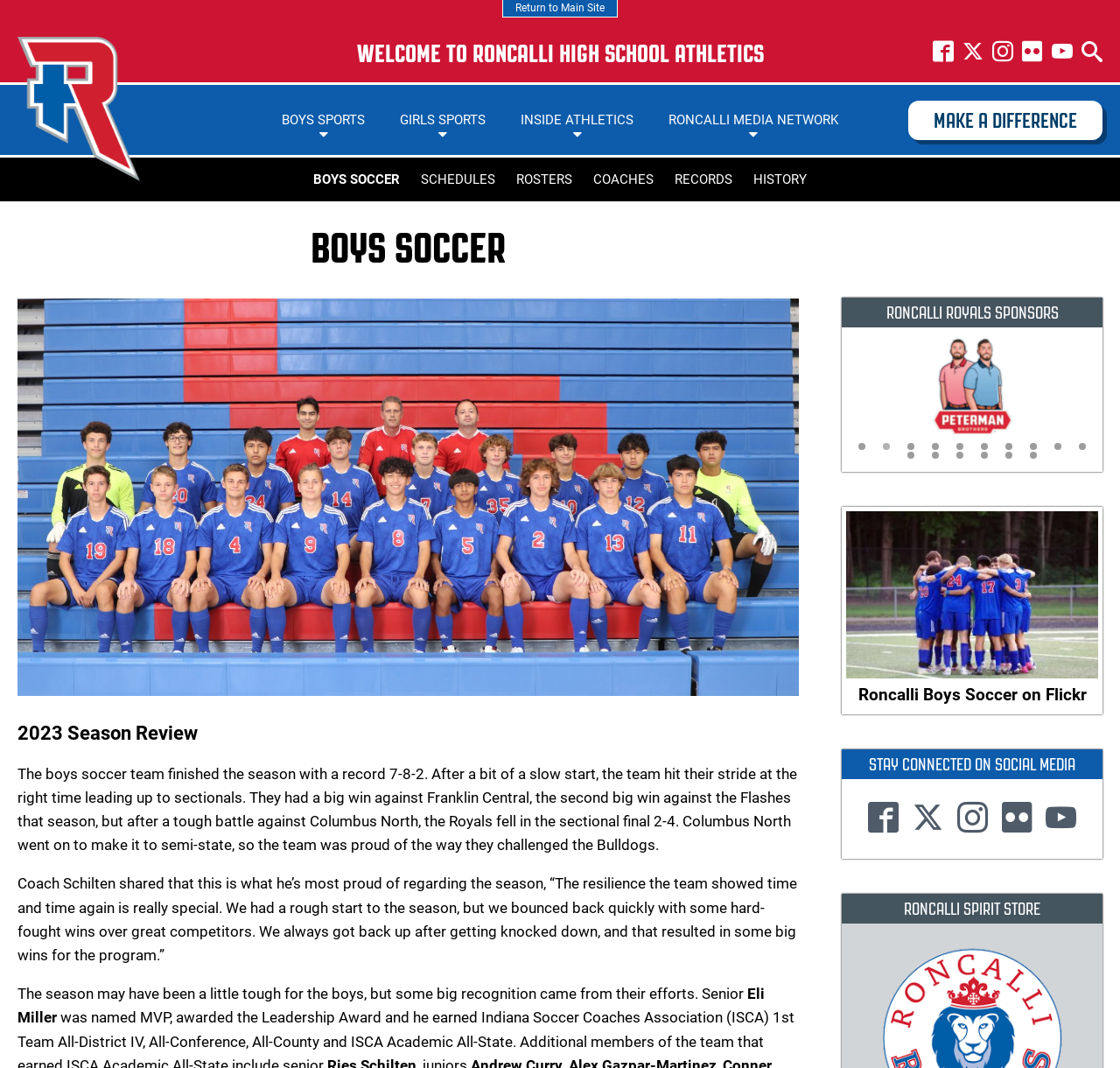Could you determine the bounding box coordinates of the clickable element to complete the instruction: "Click on the 'Return to Main Site' link"? Provide the coordinates as four float numbers between 0 and 1, i.e., [left, top, right, bottom].

[0.46, 0.002, 0.54, 0.013]